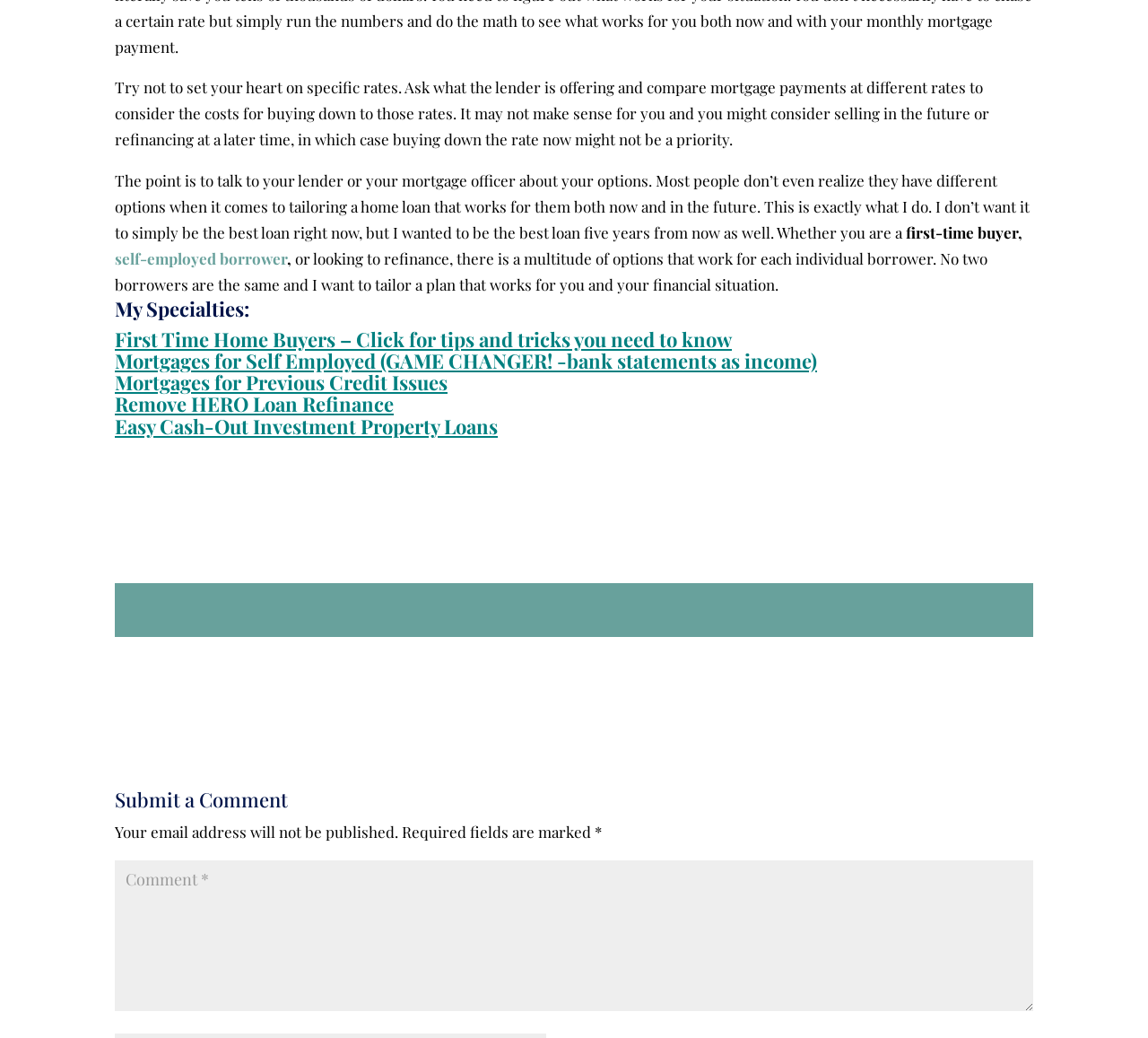Please provide a brief answer to the following inquiry using a single word or phrase:
What is the purpose of the comment section?

To submit a comment